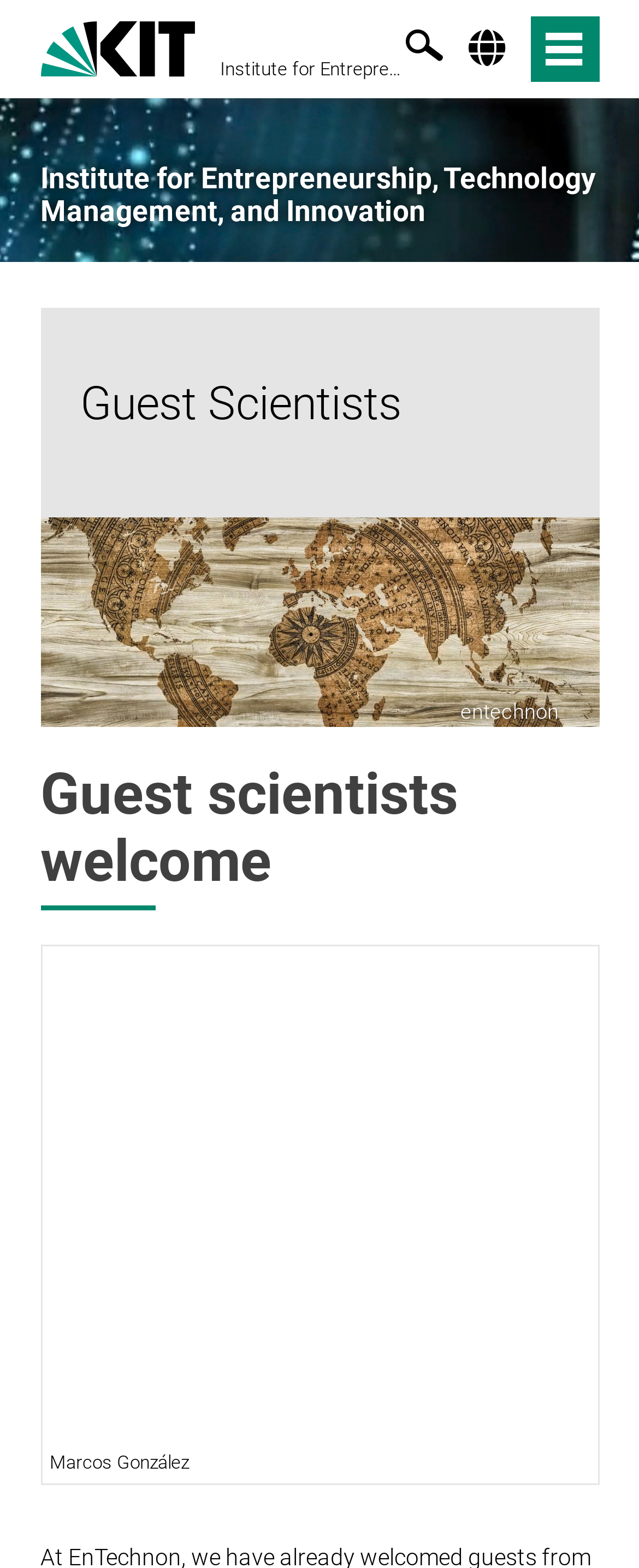What is the name of the institute?
Please answer the question with a single word or phrase, referencing the image.

Institute for Entrepreneurship, Technology Management, and Innovation